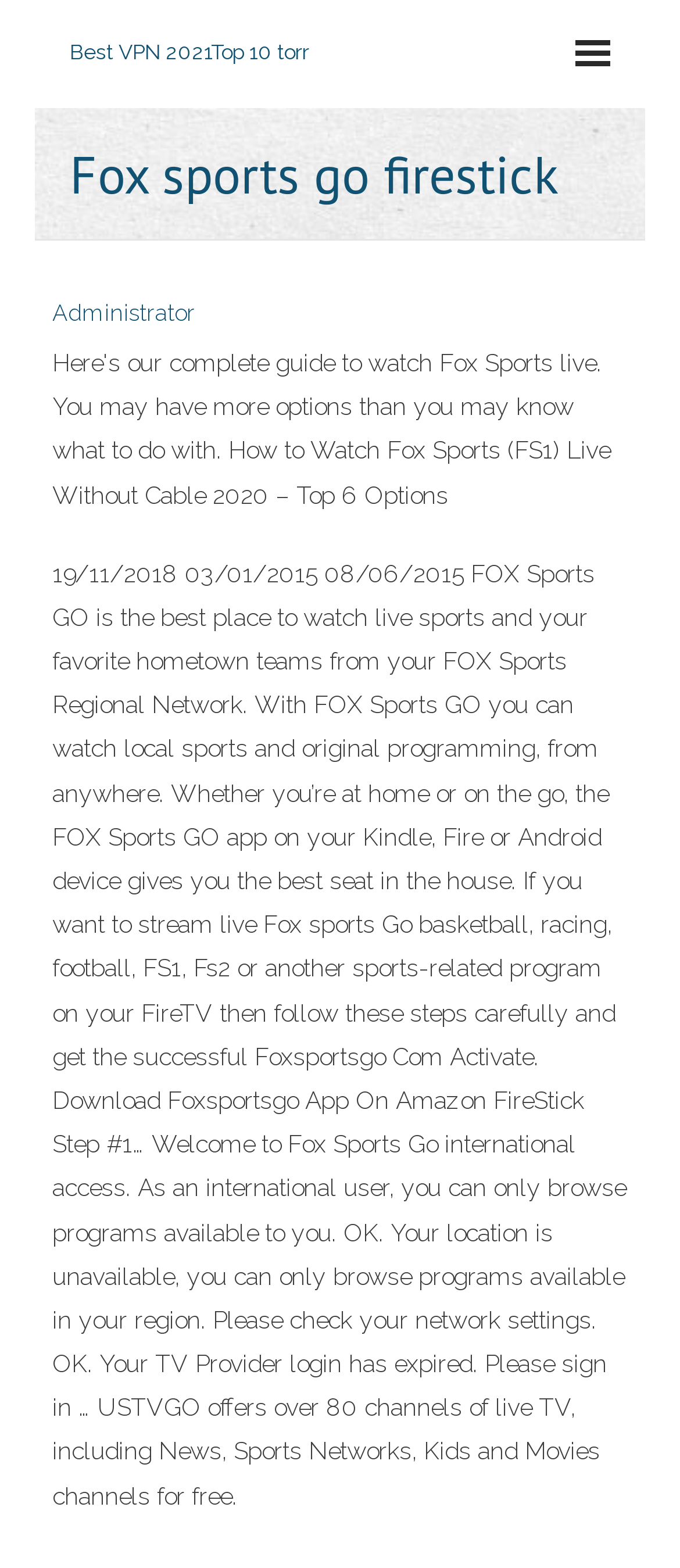Please provide a one-word or phrase answer to the question: 
Why is the user's location unavailable?

Network settings issue